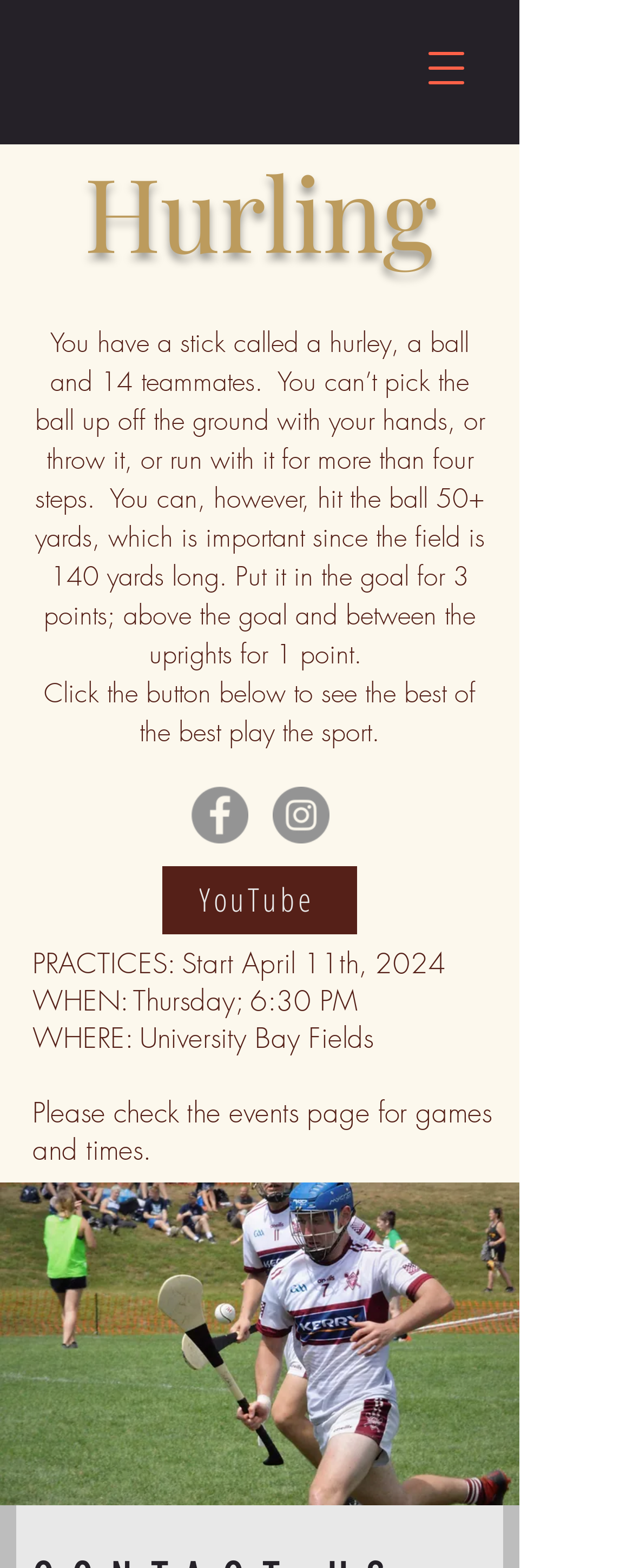Convey a detailed summary of the webpage, mentioning all key elements.

The webpage is about Madison GAA, promoting hurling, Gaelic Football, and Co-ed games. At the top right corner, there is a button to open the navigation menu. Below it, there is a main section that occupies most of the page. 

In the main section, there is a heading "Hurling" at the top, followed by a brief description of the game, explaining the rules and objectives. Below the description, there is a call-to-action button to watch the best players in action. 

On the right side of the main section, there is a social bar with links to Facebook and Instagram, each accompanied by their respective icons. Below the social bar, there is a link to YouTube. 

Further down, there are details about practices, including the start date, time, and location. The location is specified as University Bay Fields. Additionally, there is a note to check the events page for game schedules and times. 

At the bottom of the page, there is a large image that spans almost the entire width of the page, likely showcasing a hurling-related scene.